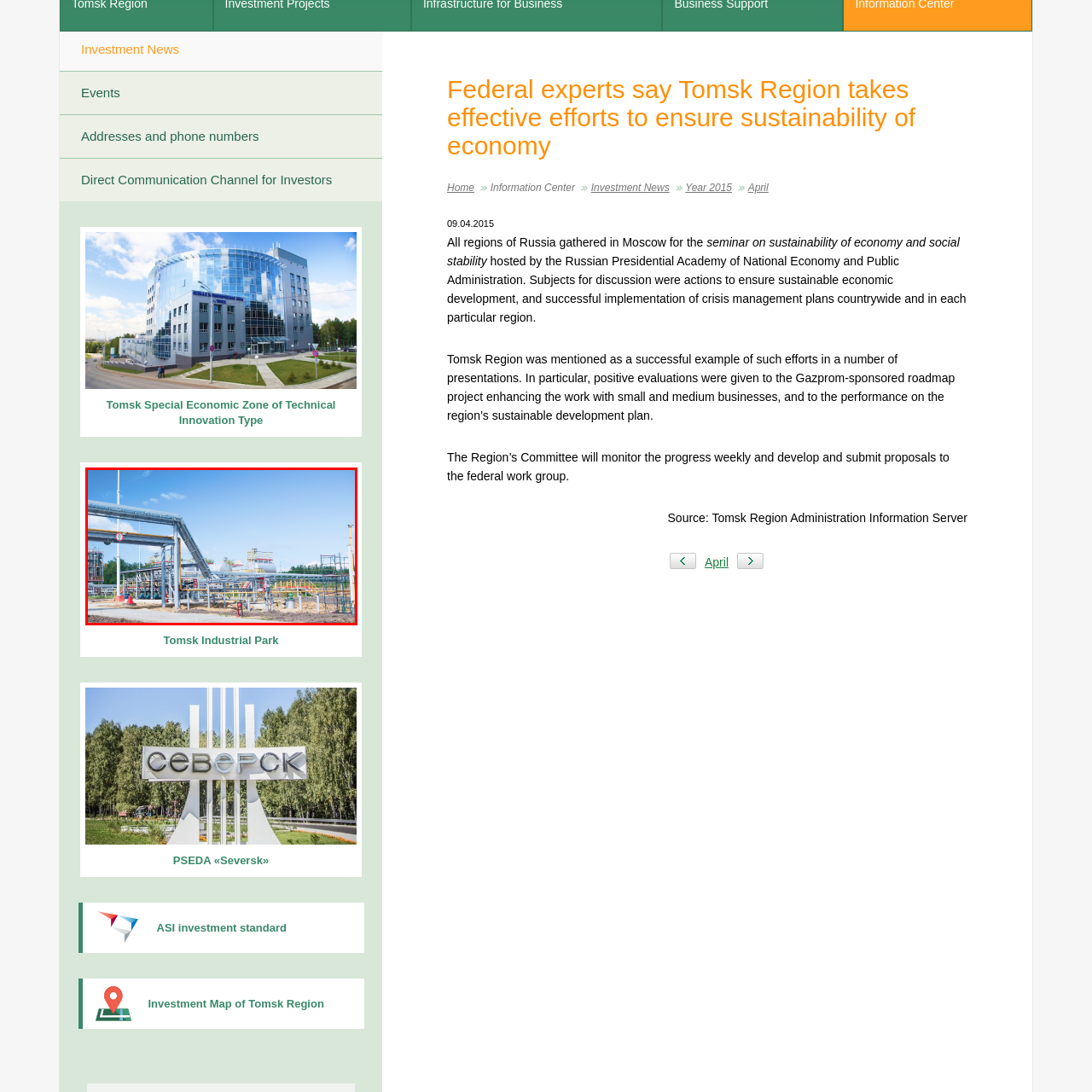Concentrate on the image marked by the red box, What is the focus of the industrial environment depicted in the image?
 Your answer should be a single word or phrase.

Resources management or energy production